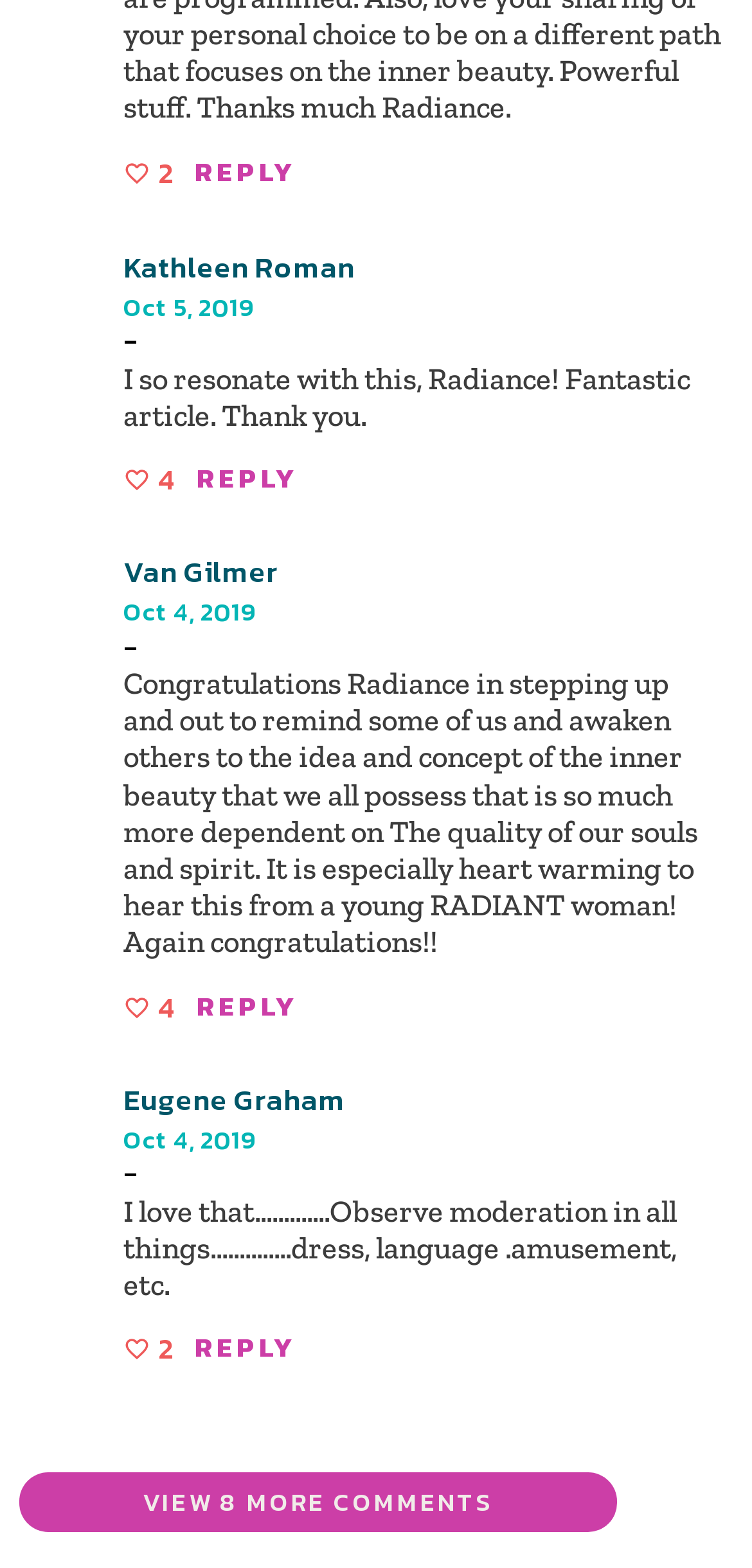Give a concise answer of one word or phrase to the question: 
What is the text of the second comment?

Congratulations Radiance...